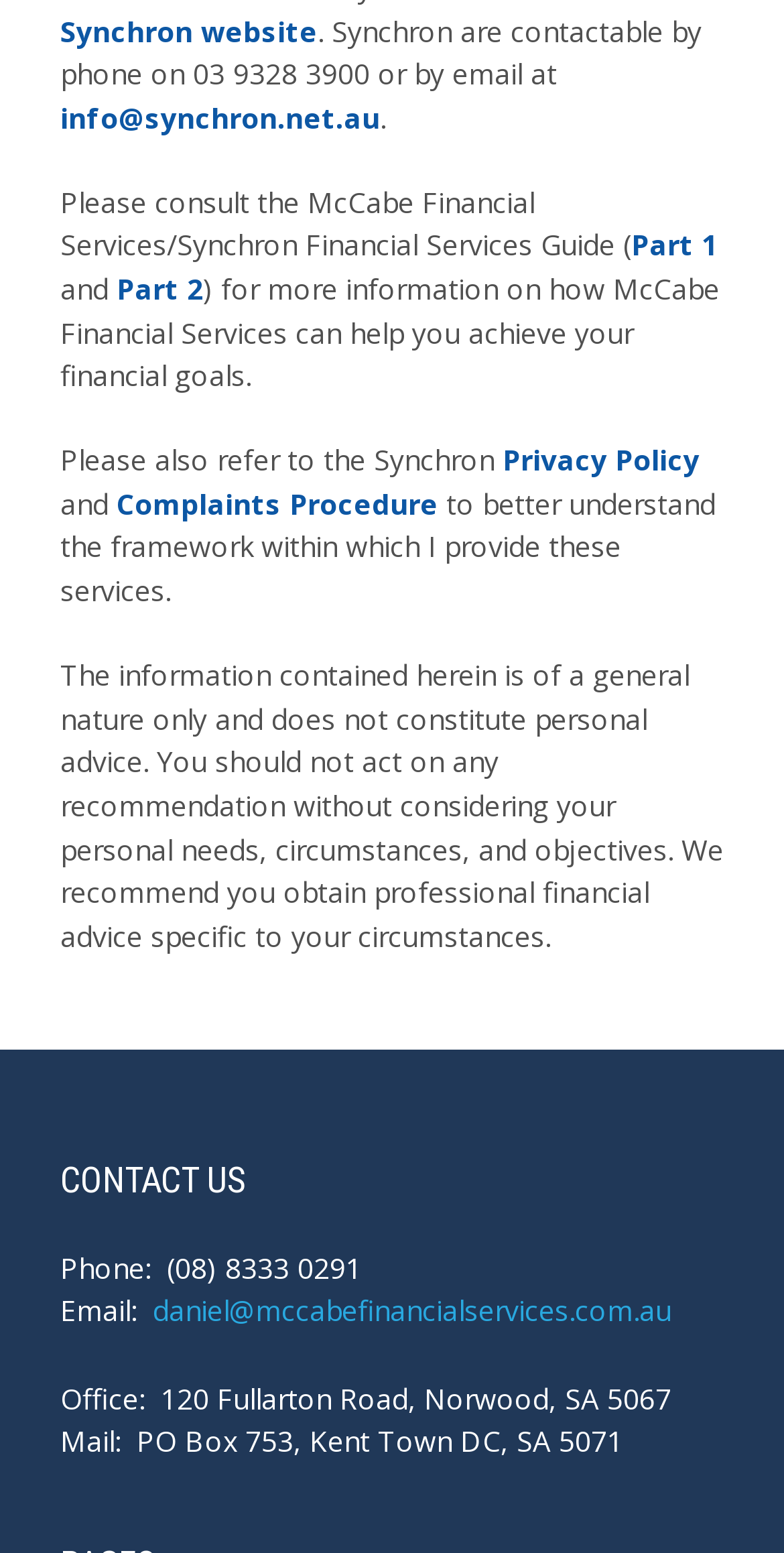What is the website's policy on complaints?
Refer to the screenshot and deliver a thorough answer to the question presented.

I found the website's policy on complaints by looking at the text that says 'Please also refer to the Synchron (...) and Complaints Procedure to better understand the framework within which I provide these services'.